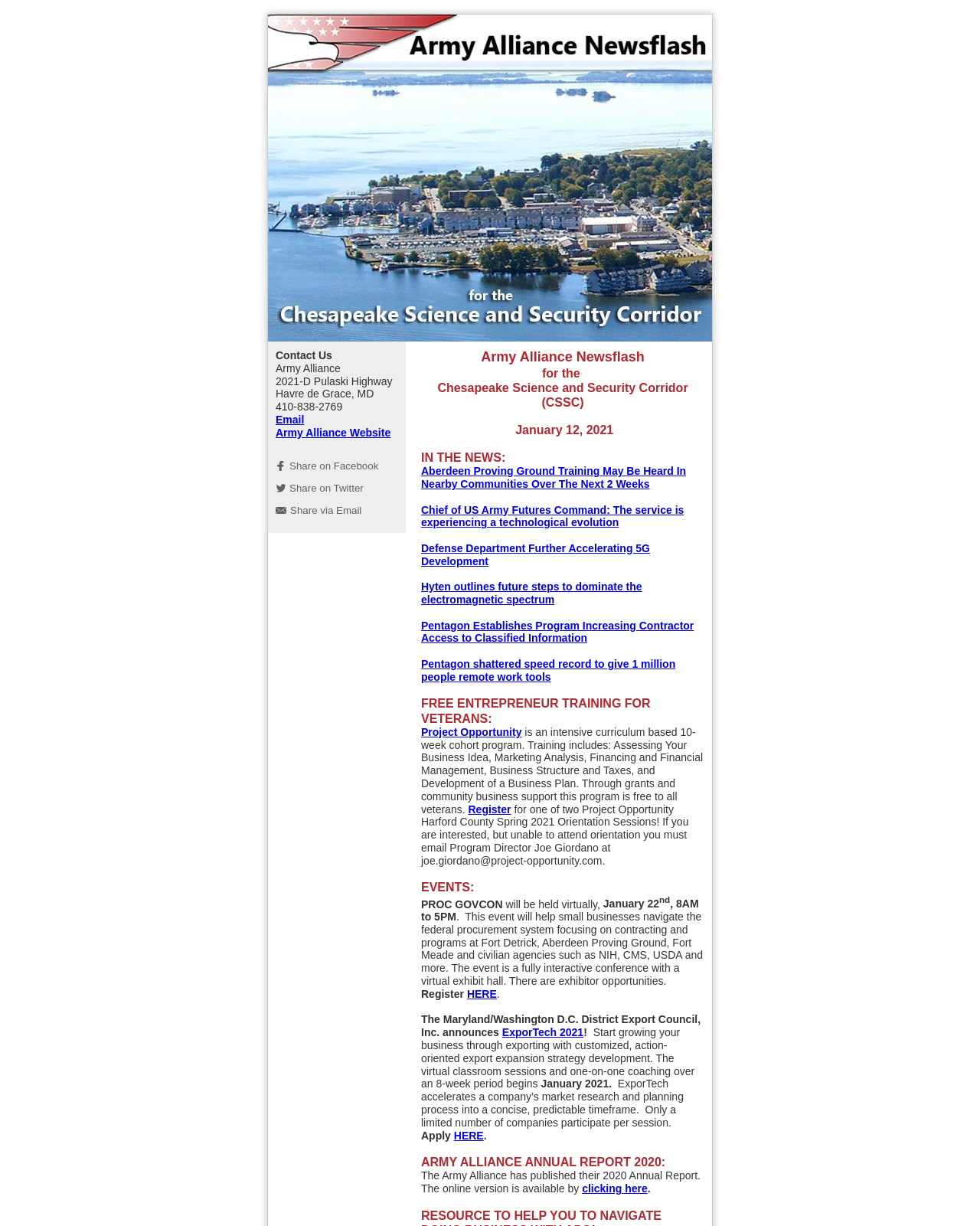Identify the bounding box coordinates of the clickable region required to complete the instruction: "Click Contact Us". The coordinates should be given as four float numbers within the range of 0 and 1, i.e., [left, top, right, bottom].

[0.281, 0.285, 0.406, 0.369]